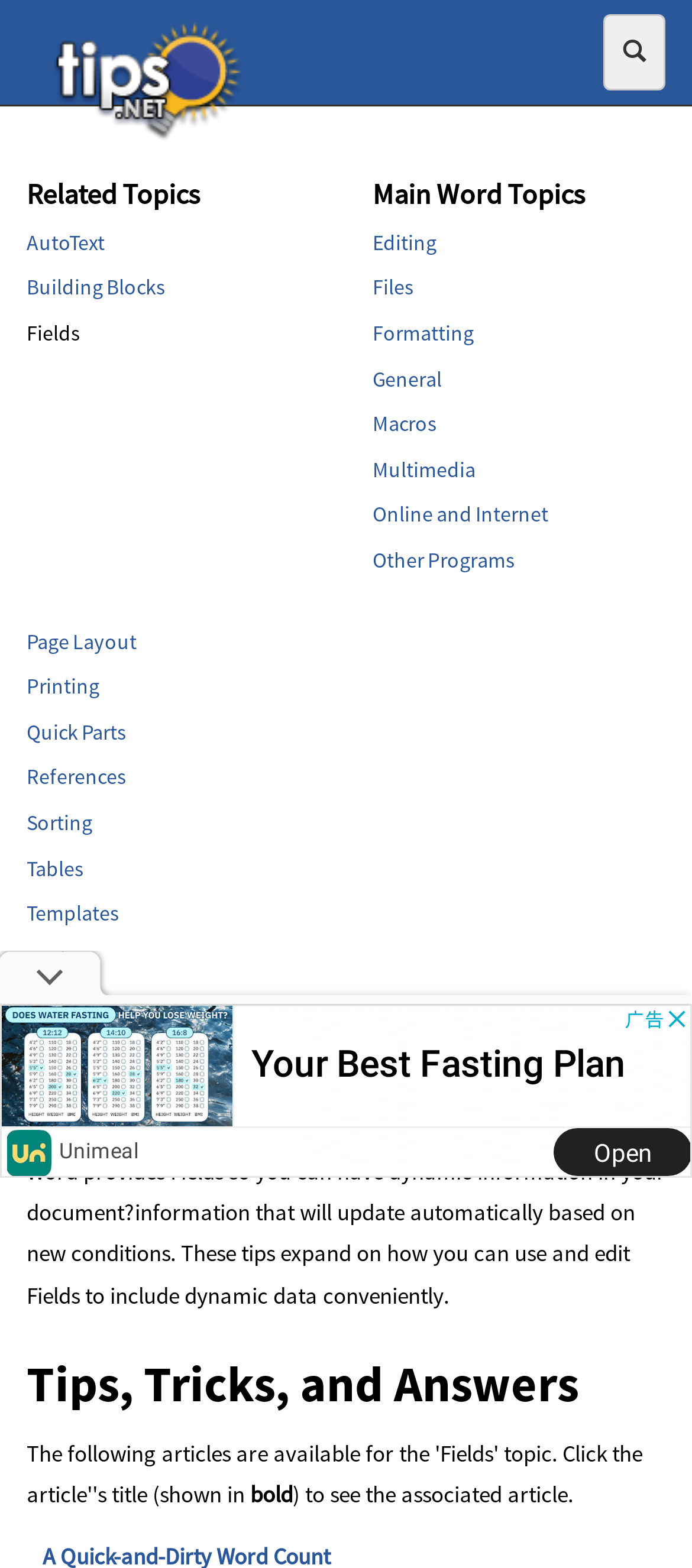Can you identify the bounding box coordinates of the clickable region needed to carry out this instruction: 'Read about Fields in Microsoft Word'? The coordinates should be four float numbers within the range of 0 to 1, stated as [left, top, right, bottom].

[0.038, 0.204, 0.115, 0.221]